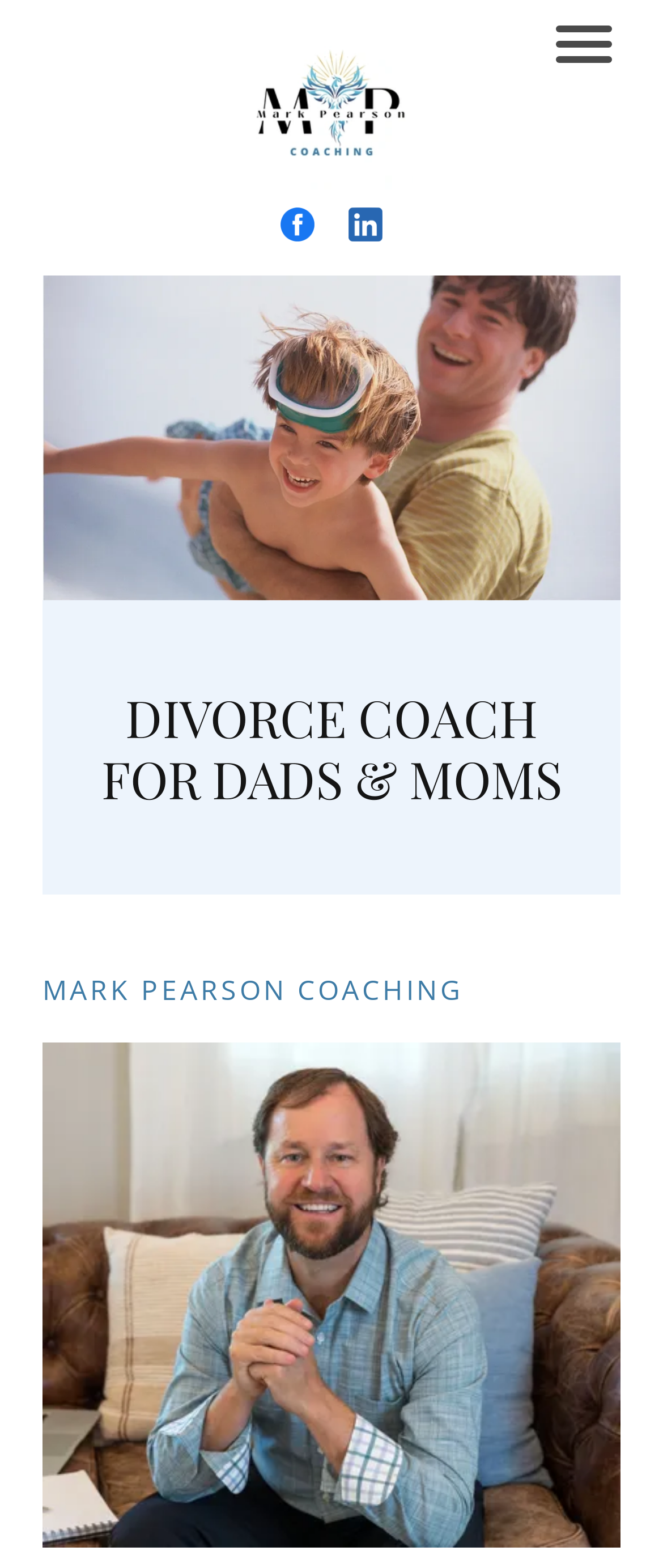Refer to the image and answer the question with as much detail as possible: What is the main topic of the webpage?

Based on the headings on the webpage, specifically 'DIVORCE COACH FOR DADS & MOMS' and 'MARK PEARSON COACHING', it can be inferred that the main topic of the webpage is divorce coaching.